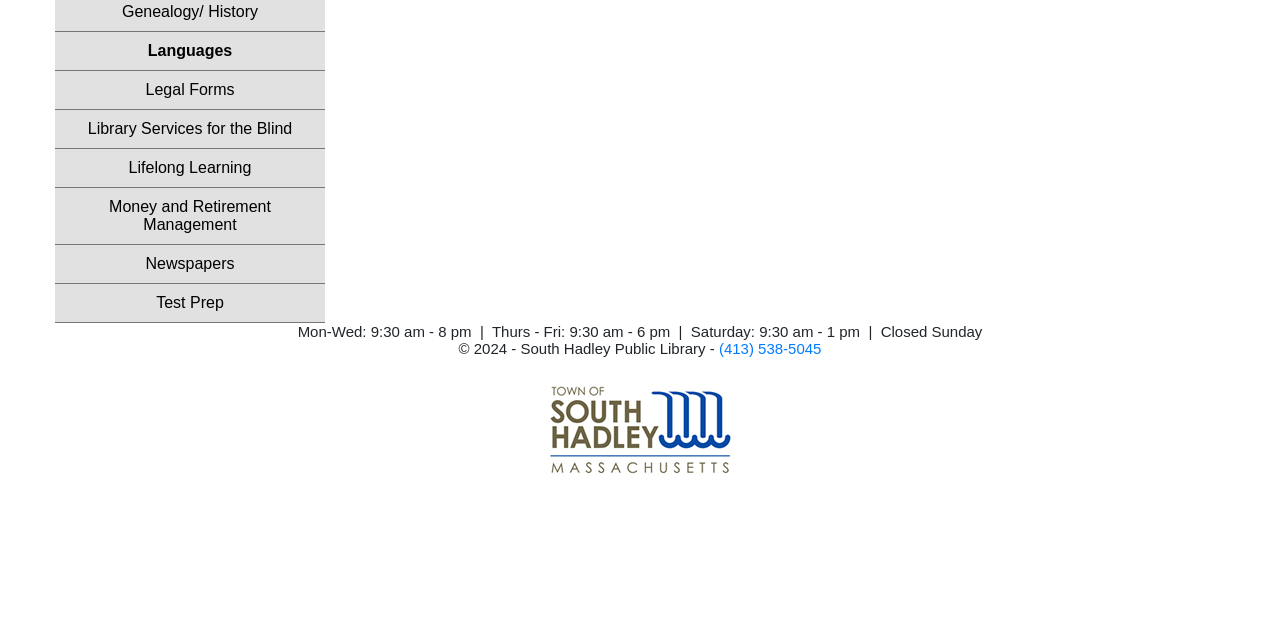Given the element description: "Languages", predict the bounding box coordinates of the UI element it refers to, using four float numbers between 0 and 1, i.e., [left, top, right, bottom].

[0.043, 0.05, 0.254, 0.111]